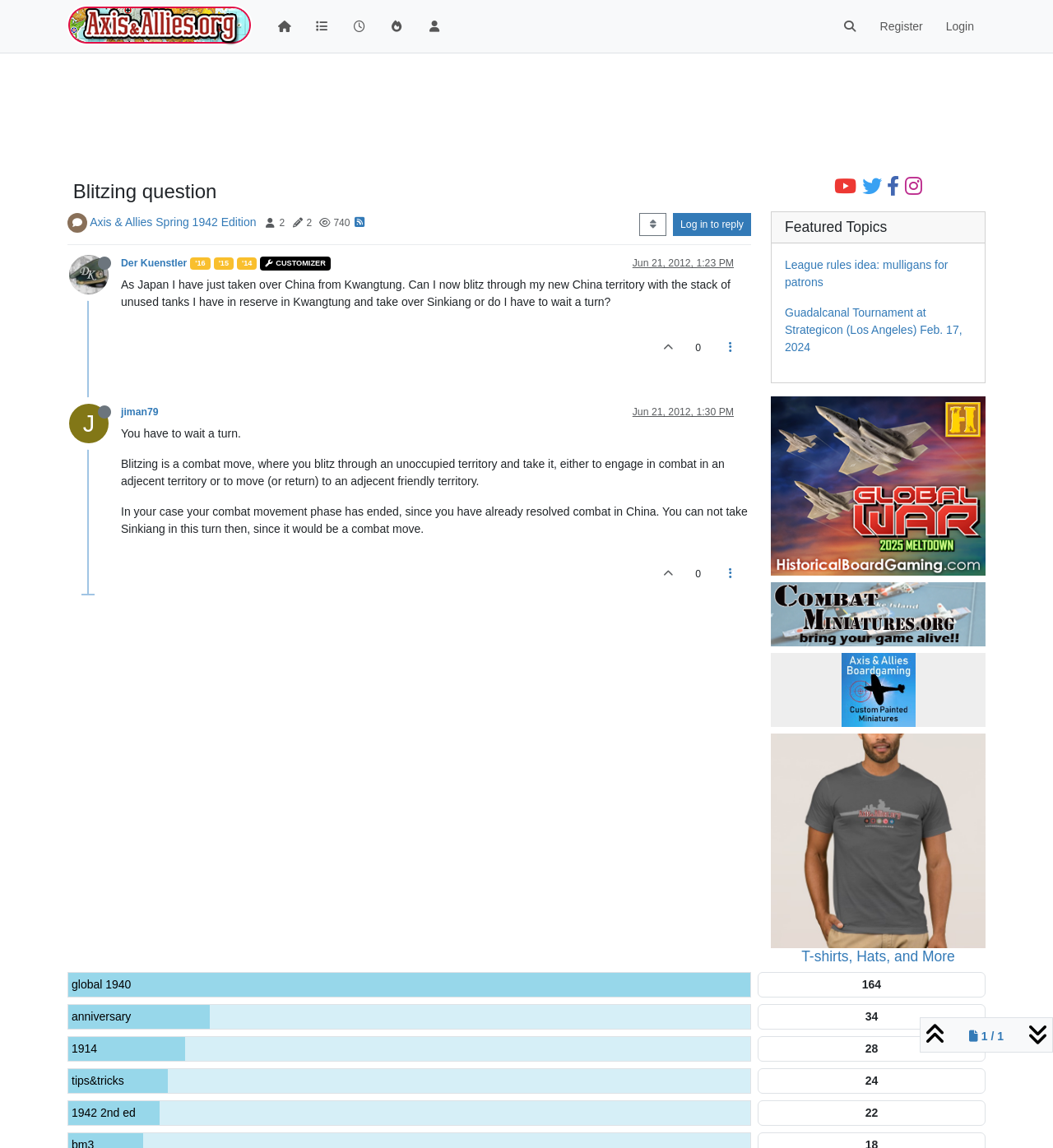What is the username of the person who started the topic 'Blitzing question'?
Answer the question with a single word or phrase derived from the image.

Der Kuenstler